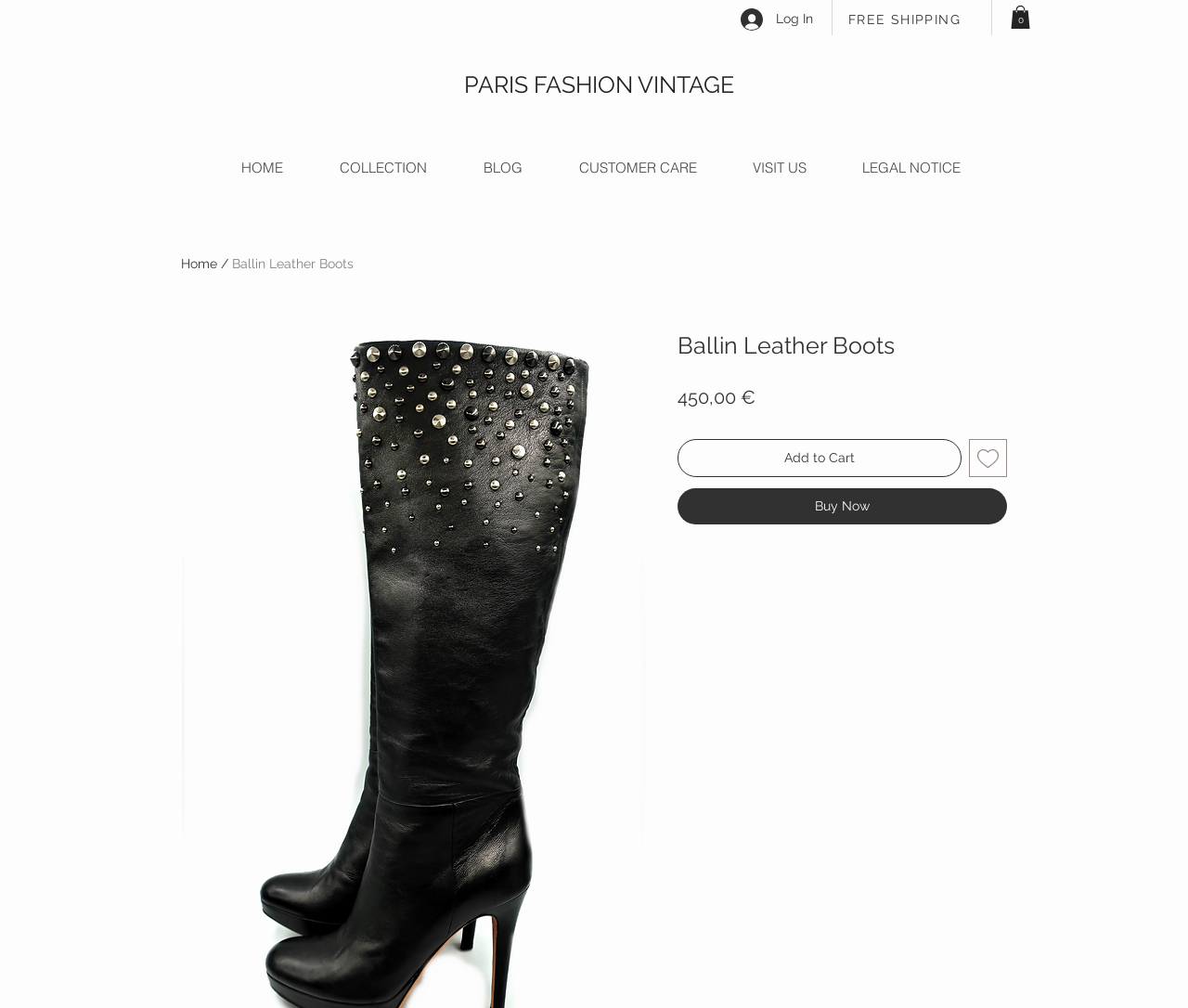Answer the following query concisely with a single word or phrase:
How many items are in the cart?

0